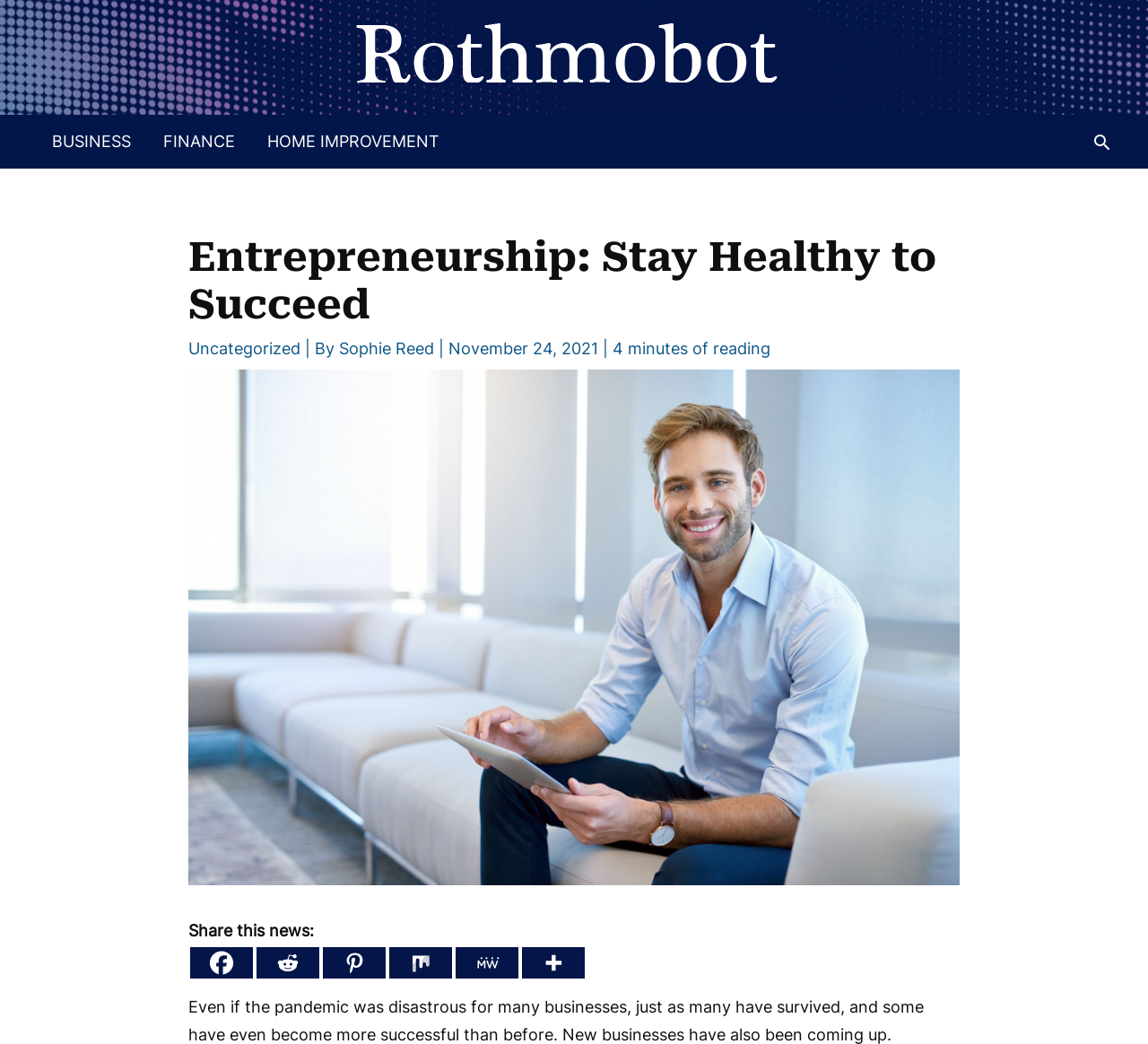Specify the bounding box coordinates of the element's region that should be clicked to achieve the following instruction: "Click on the Rothmobot logo". The bounding box coordinates consist of four float numbers between 0 and 1, in the format [left, top, right, bottom].

[0.309, 0.015, 0.677, 0.079]